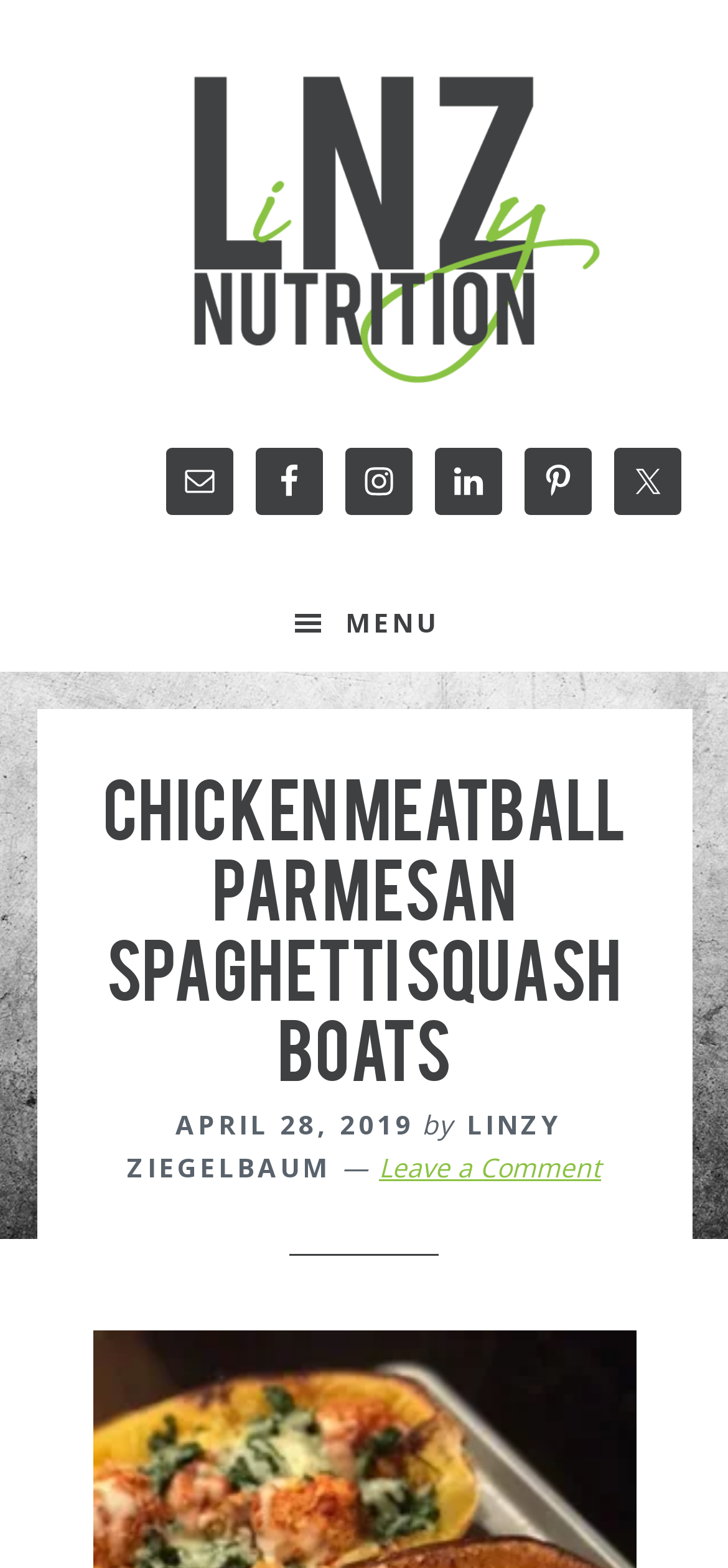Who is the author of the article?
Please look at the screenshot and answer using one word or phrase.

LINZY ZIEGELBAUM